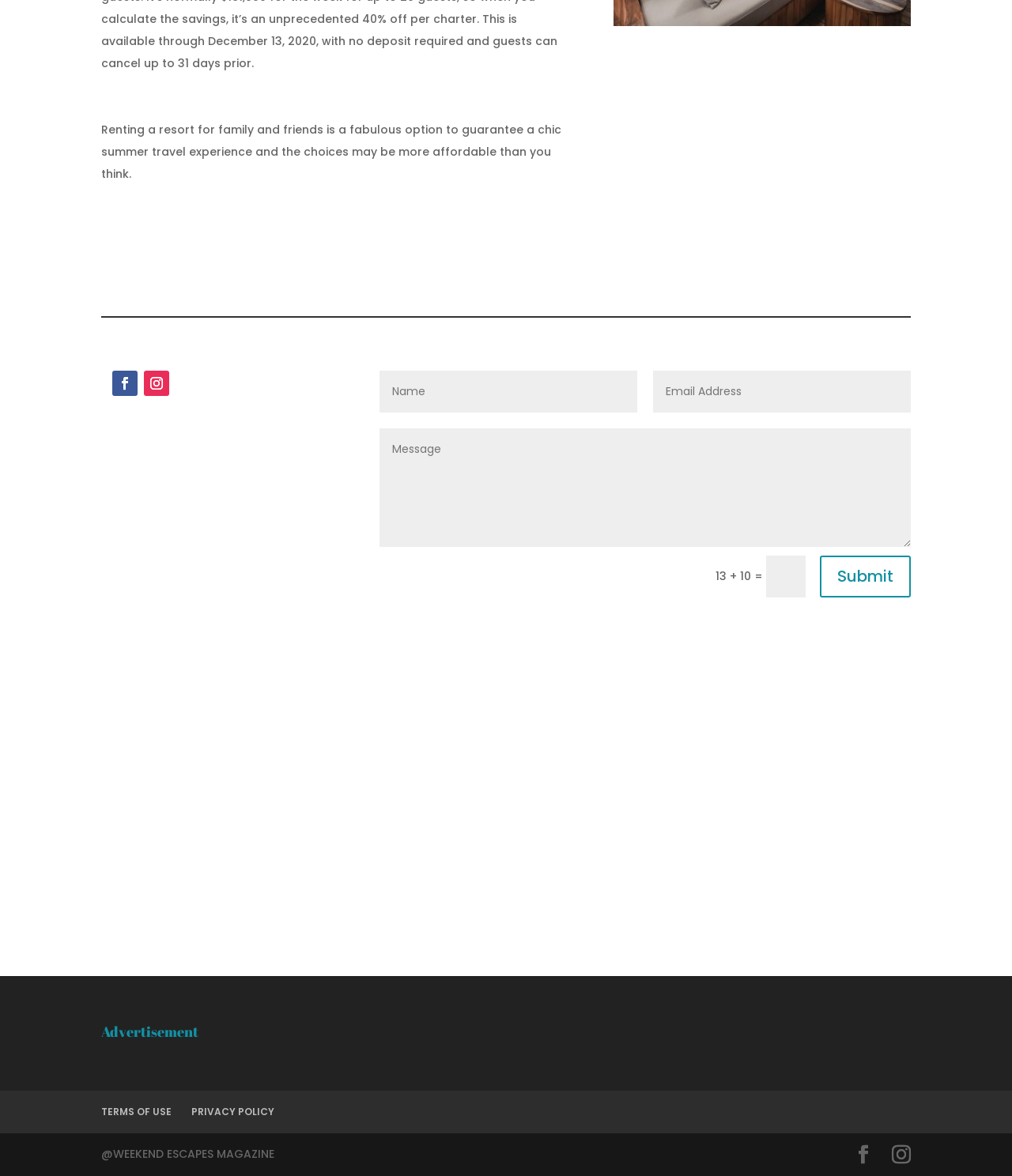Given the description "PRIVACY POLICY", provide the bounding box coordinates of the corresponding UI element.

[0.189, 0.94, 0.271, 0.951]